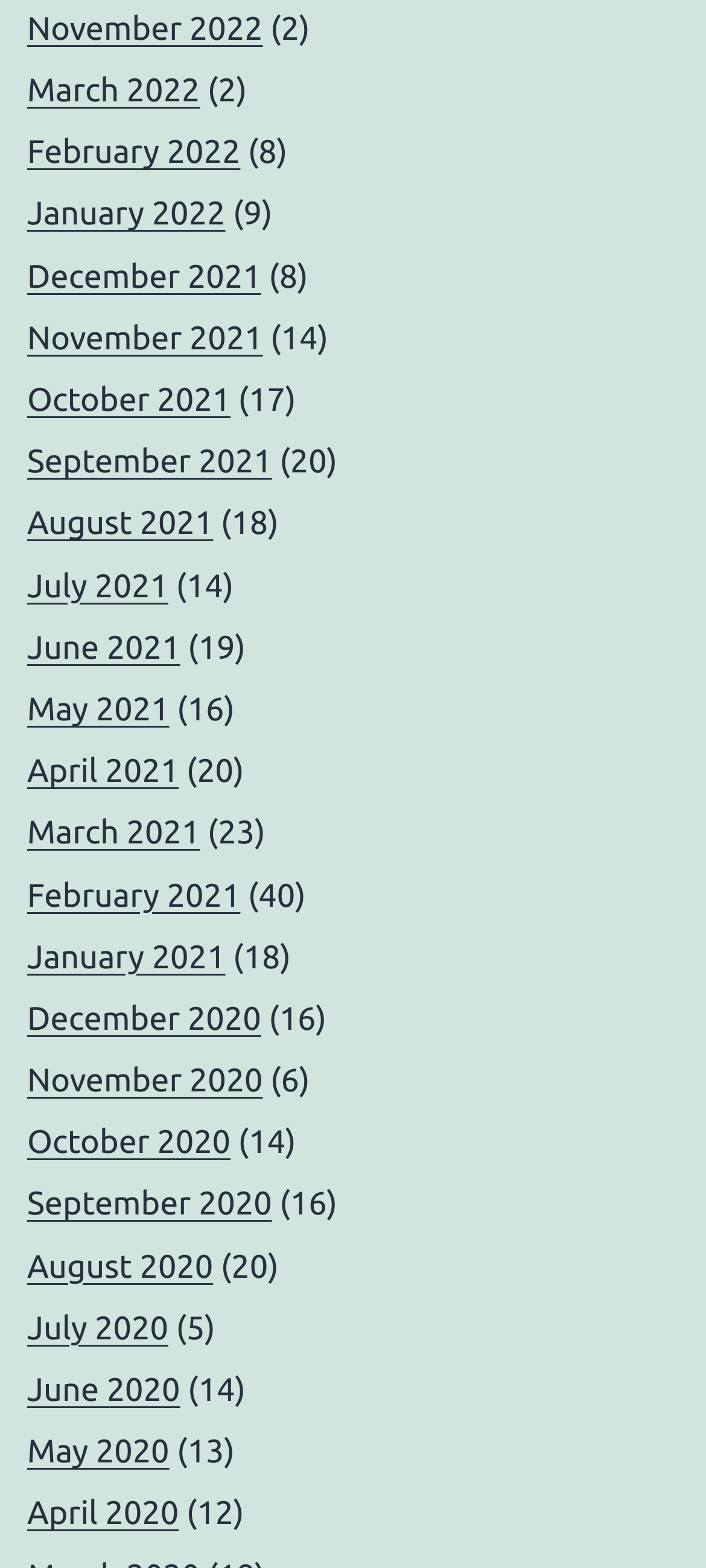Give a one-word or one-phrase response to the question: 
How many items are listed for January 2021?

18